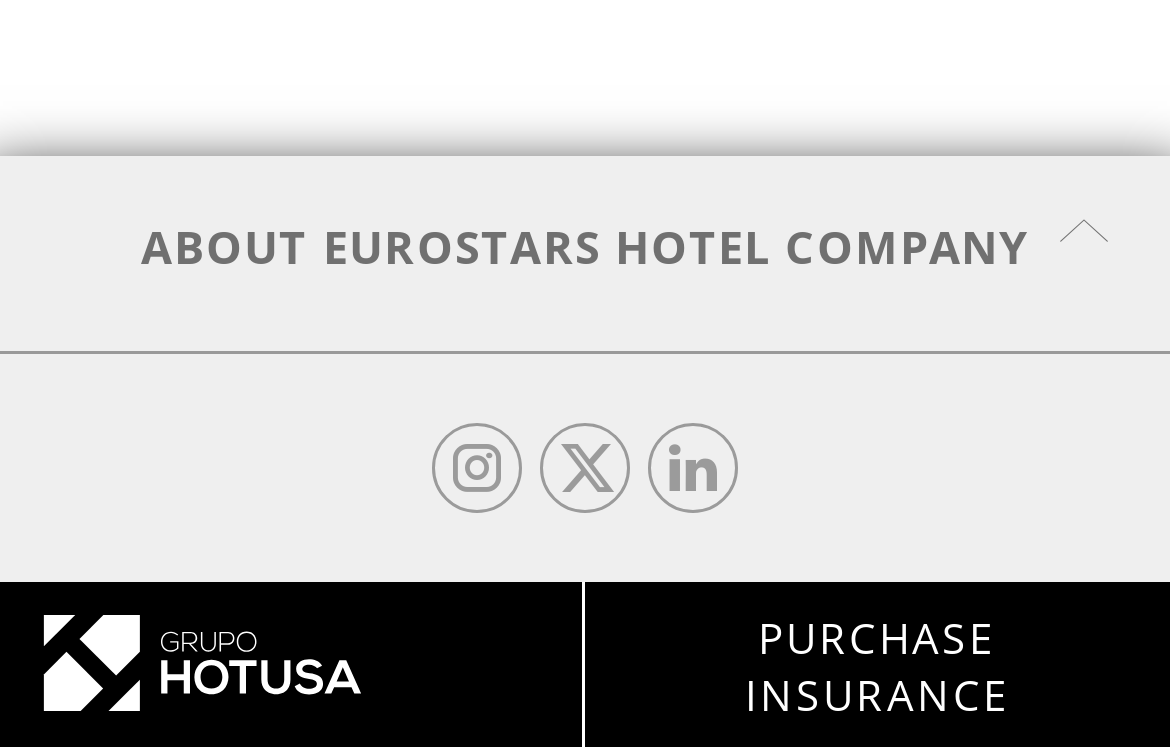Find the bounding box coordinates corresponding to the UI element with the description: "Legal Warning". The coordinates should be formatted as [left, top, right, bottom], with values as floats between 0 and 1.

[0.051, 0.688, 0.303, 0.768]